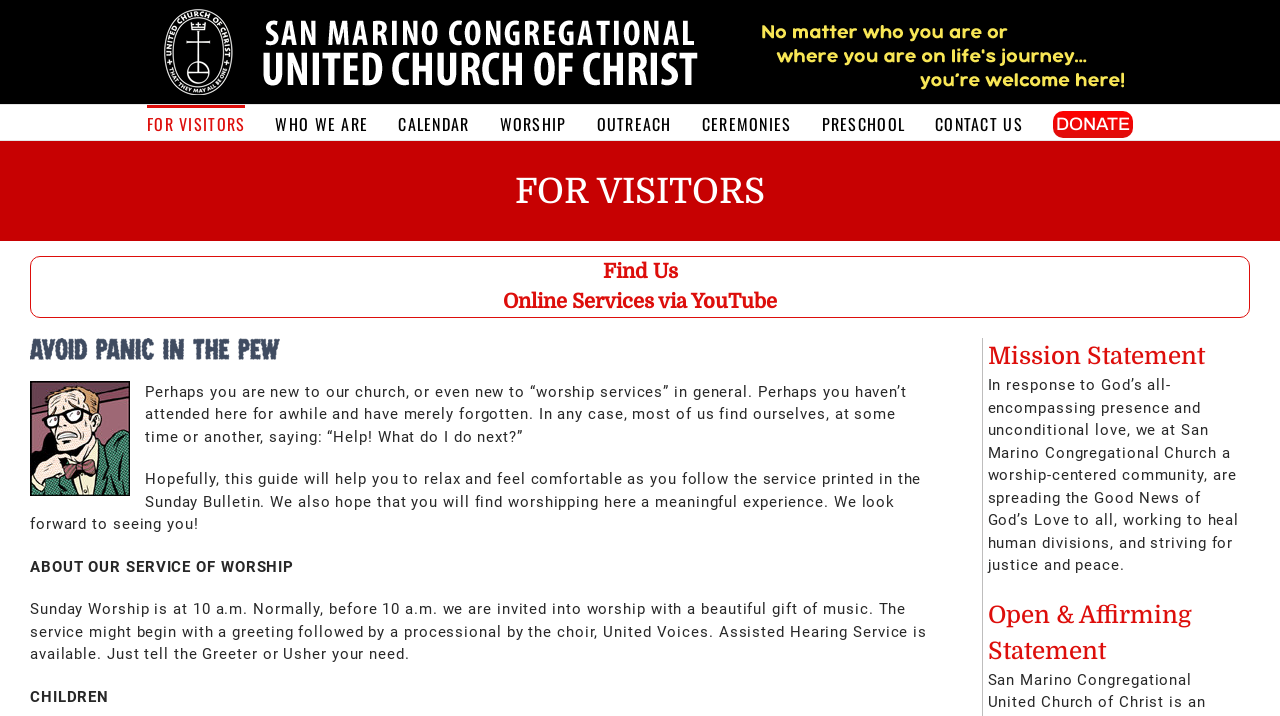Please find the bounding box coordinates of the element that needs to be clicked to perform the following instruction: "Visit the YouTube channel". The bounding box coordinates should be four float numbers between 0 and 1, represented as [left, top, right, bottom].

None